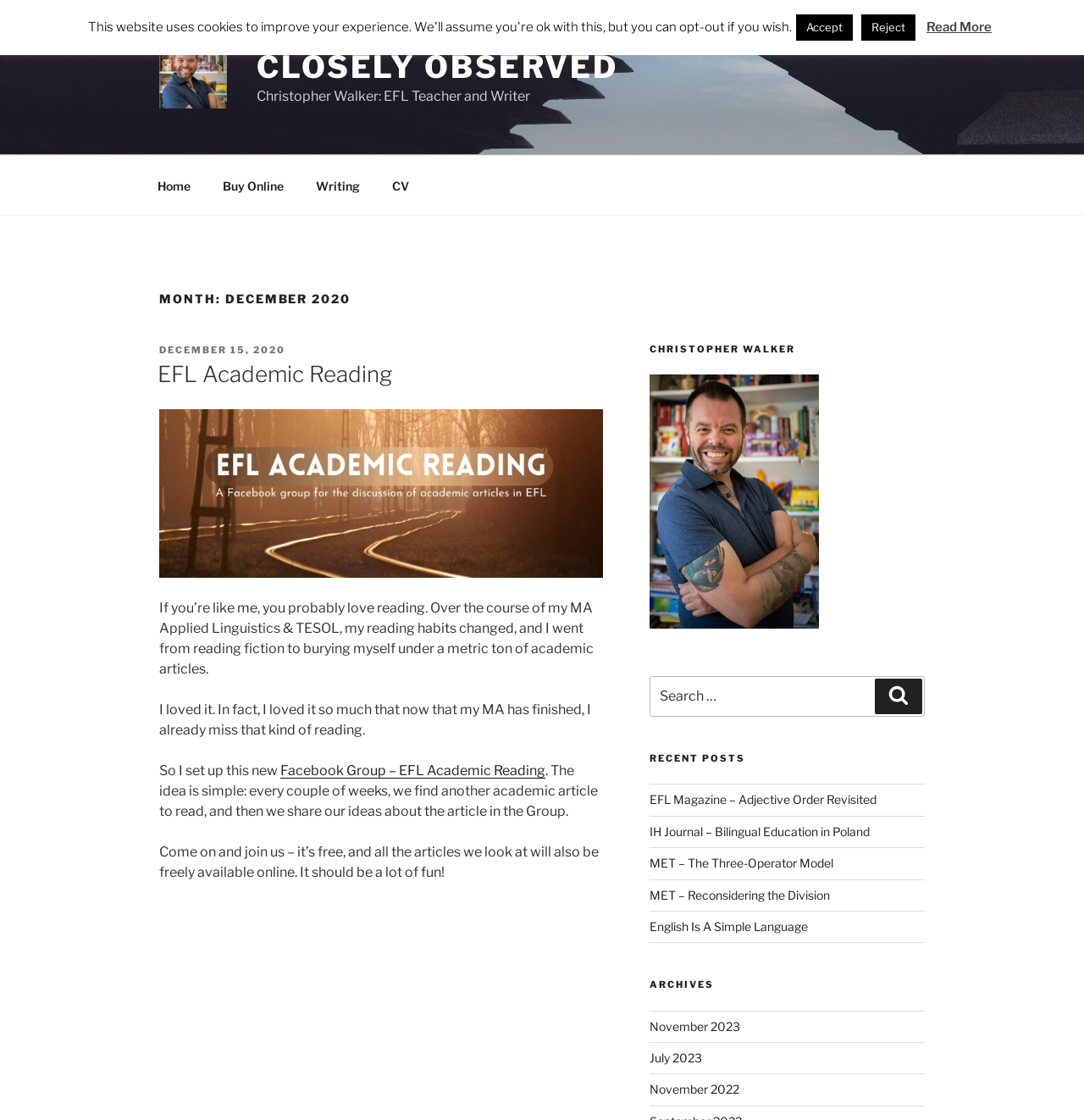Answer this question using a single word or a brief phrase:
What is the name of the EFL teacher and writer?

Christopher Walker